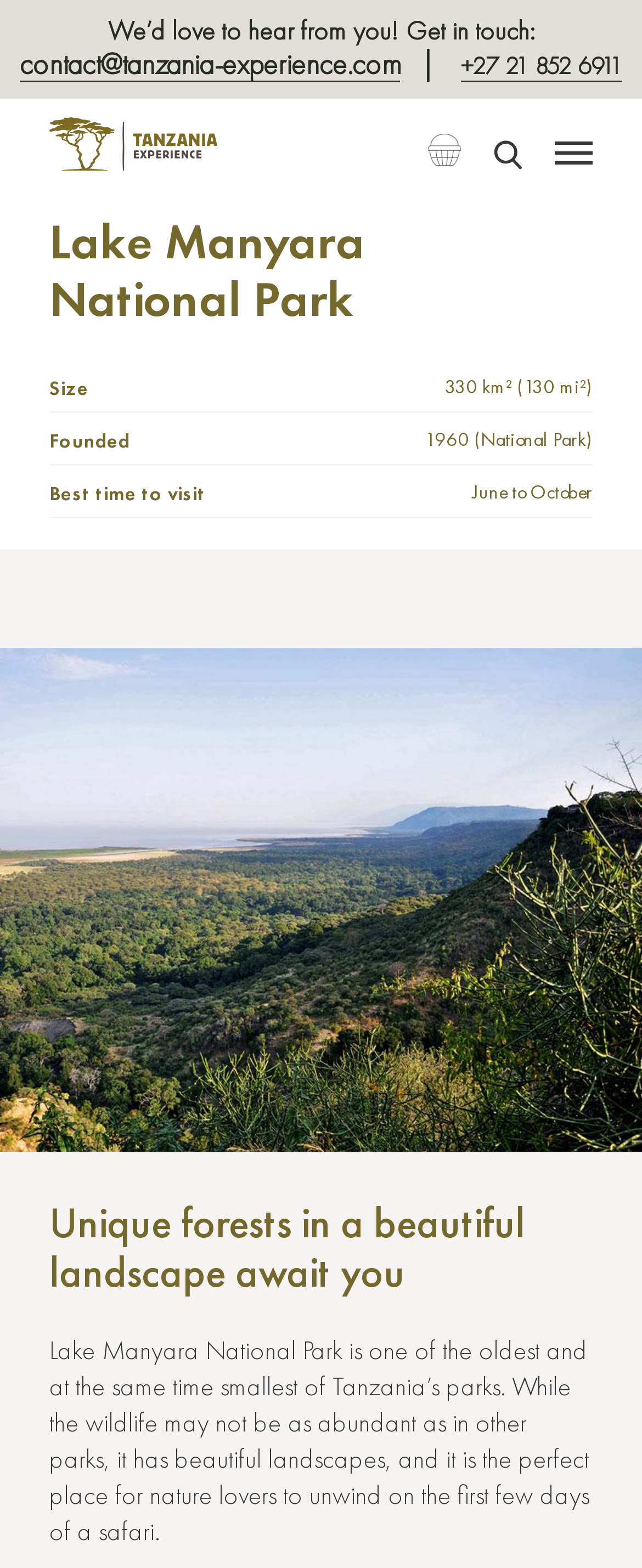Answer the question with a brief word or phrase:
What is the size of Lake Manyara National Park?

330 km² (130 mi²)